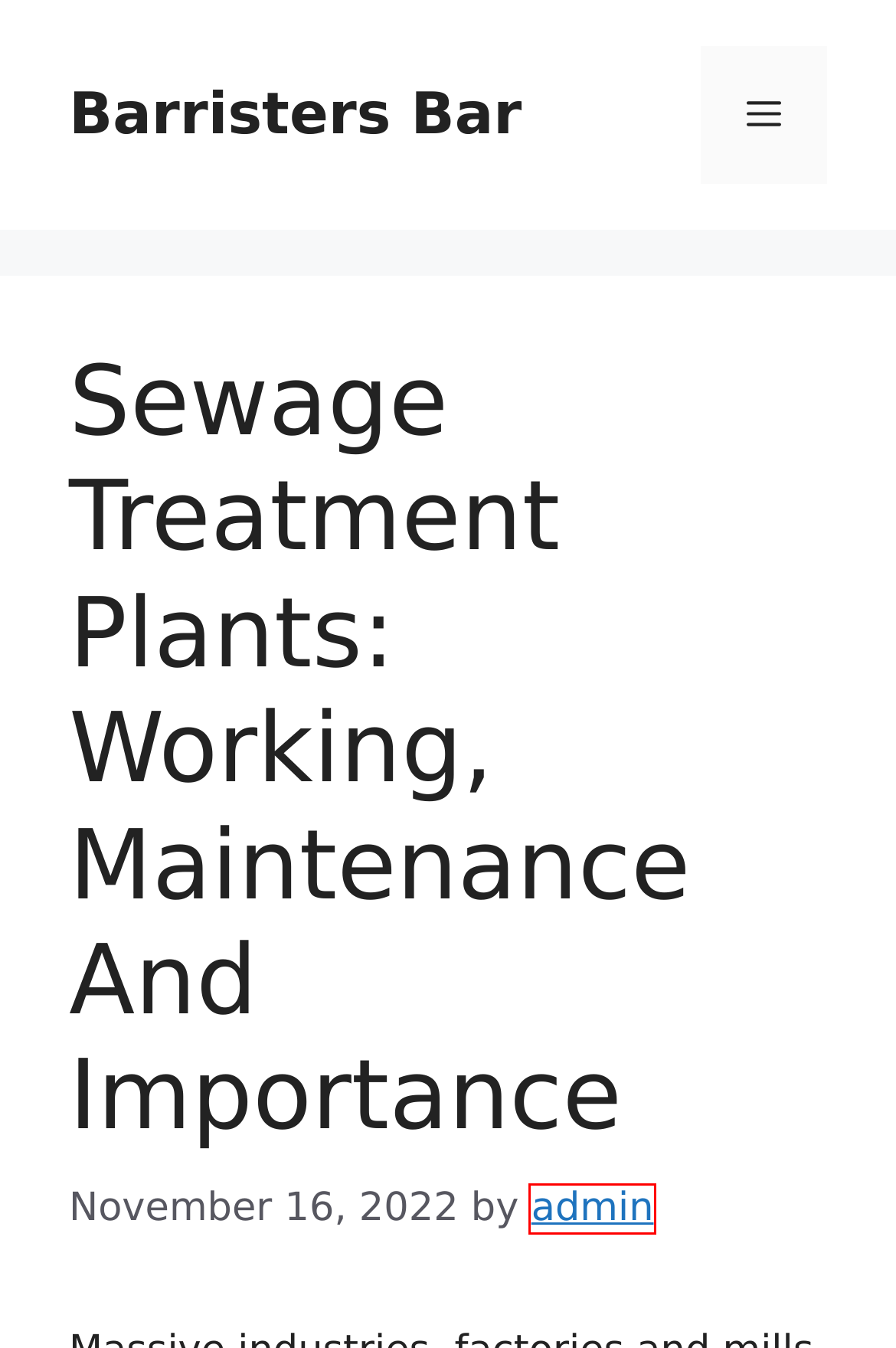Analyze the given webpage screenshot and identify the UI element within the red bounding box. Select the webpage description that best matches what you expect the new webpage to look like after clicking the element. Here are the candidates:
A. Demystifying the Draw: Understanding the Construction Loan Process – Barristers Bar
B. admin – Barristers Bar
C. Barristers Bar
D. E-Liquids Explained: What you need to know about vape juice – Barristers Bar
E. Hello world! – Barristers Bar
F. Why You Should Buy From a Local Vapes Shop – Barristers Bar
G. Importance of Chinese Language – Barristers Bar
H. Uncategorized – Barristers Bar

B